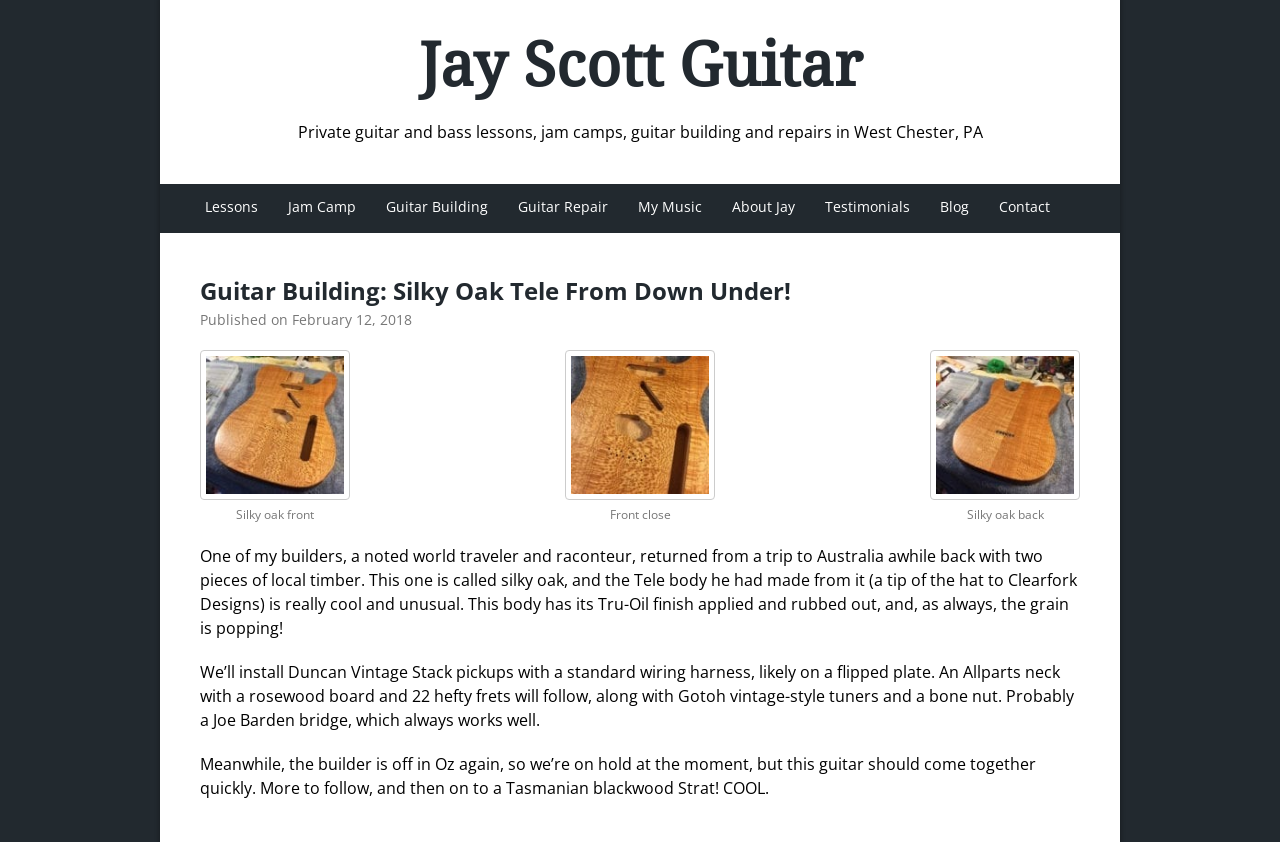Please examine the image and provide a detailed answer to the question: Where is the builder of the guitar currently located?

Based on the webpage content, I can infer that the builder of the guitar is currently located in Australia, as mentioned in the text describing the builder's trip to Australia and the use of local timber for the guitar body.